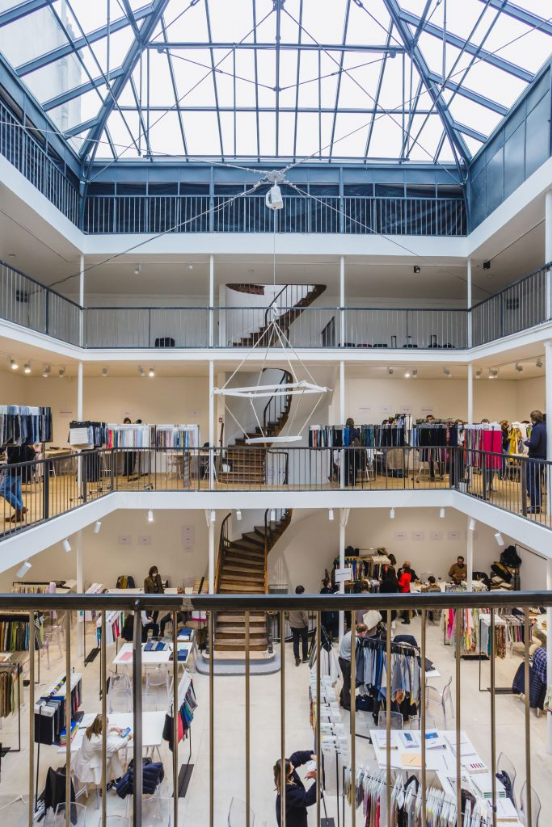What is displayed on the tables on the lower level?
Please answer the question as detailed as possible based on the image.

According to the caption, on the lower level, tables exhibit a variety of colorful fabrics and clothing options, while patrons browse through merchandise.